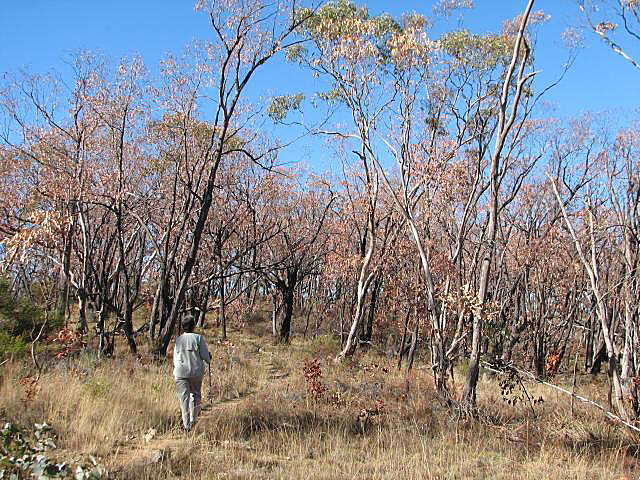Give an elaborate caption for the image.

The image captures a solitary figure walking through a landscape marked by the aftermath of environmental stress, specifically the effects of heat and drought on red stringybark trees. These trees, common in certain Australian regions, exhibit signs of distress with their leaves beginning to brown and their branches appearing sparse. The scenery, illuminated under a clear blue sky, showcases a path winding through a patch of dry grass, suggesting previous bushfire impacts. This depiction emphasizes the urgent environmental challenges posed by climate change, illustrating how extreme weather conditions can severely affect local flora and ecosystems. The image serves as a stark reminder of the need for action in addressing environmental degradation and protecting our shared natural habitats.